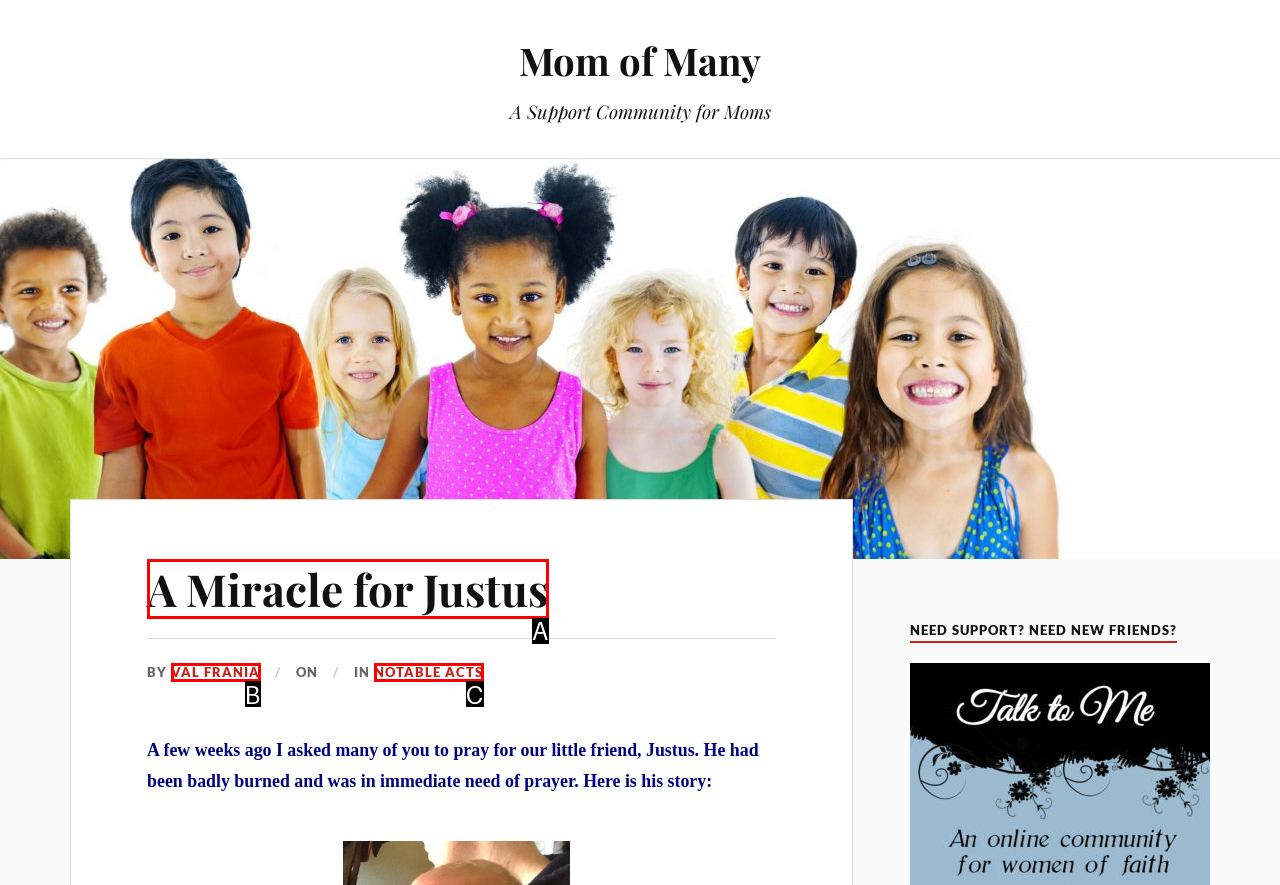Please identify the UI element that matches the description: title="Boiler Installation, Service &amp; Repair"
Respond with the letter of the correct option.

None